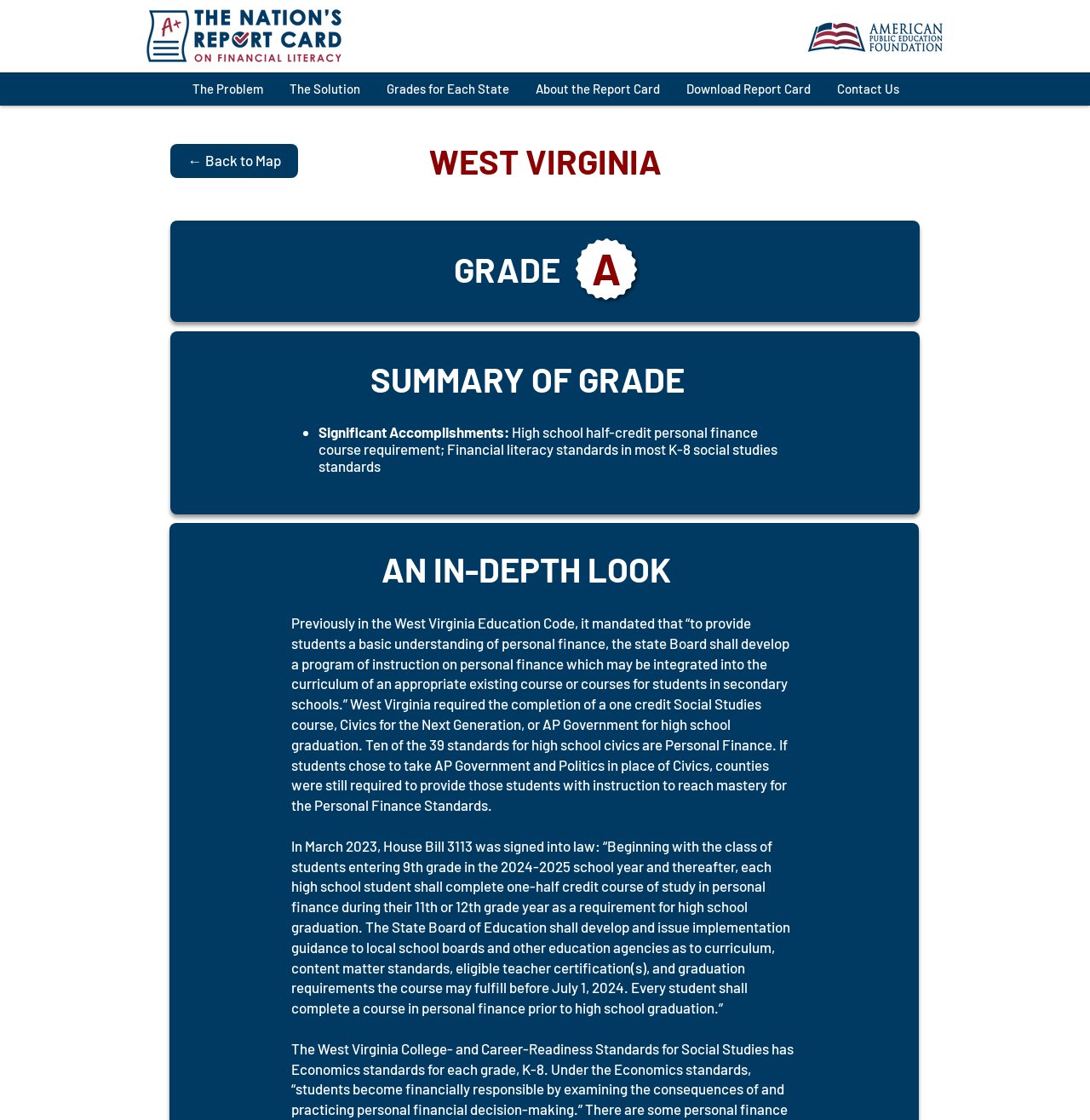What is the grade of West Virginia?
Using the visual information, answer the question in a single word or phrase.

A